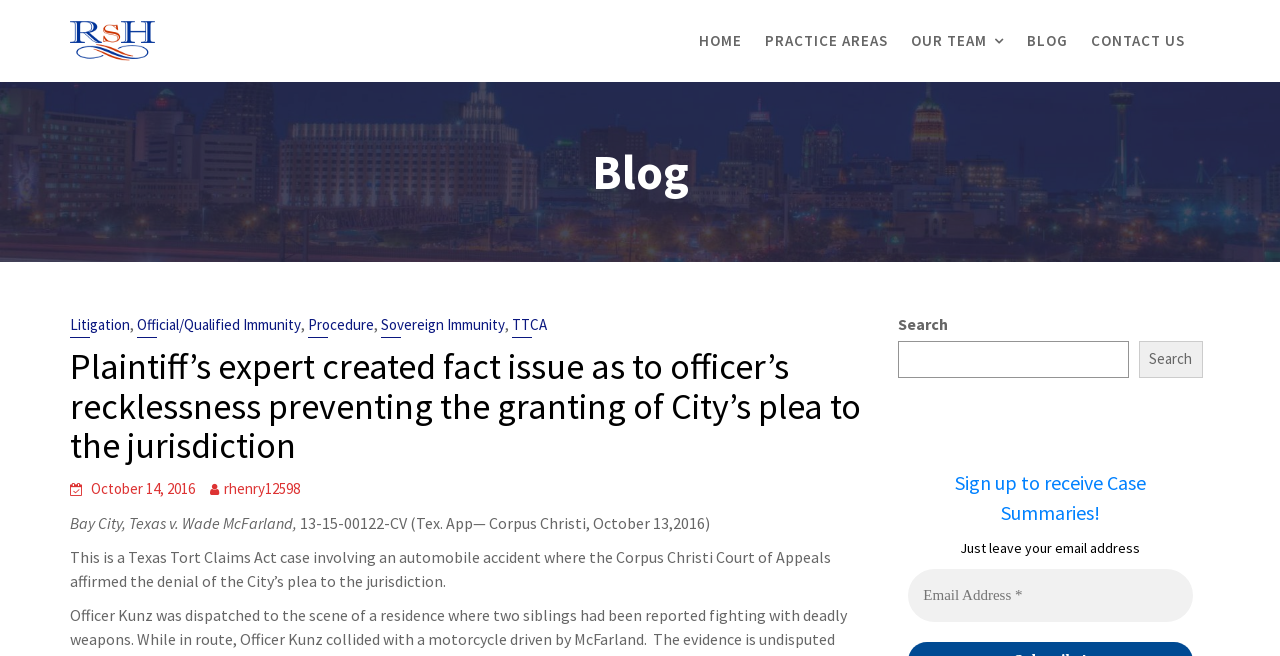Describe all significant elements and features of the webpage.

The webpage appears to be a law firm's website, specifically a blog page. At the top, there is a logo and a navigation menu with links to "HOME", "PRACTICE AREAS", "OUR TEAM", "BLOG", and "CONTACT US". Below the navigation menu, there is a large image that spans the entire width of the page.

The main content of the page is divided into two sections. On the left, there is a list of categories with links to "Litigation", "Official/Qualified Immunity", "Procedure", "Sovereign Immunity", and "TTCA". On the right, there is a blog post with a heading that reads "Plaintiff’s expert created fact issue as to officer’s recklessness preventing the granting of City’s plea to the jurisdiction". The blog post includes a date, "October 14, 2016", and a brief summary of a court case, "Bay City, Texas v. Wade McFarland".

Below the blog post, there is a search bar with a search button and a heading that reads "Sign up to receive Case Summaries!". There is also a form to enter an email address to receive case summaries, with a required field marked with an asterisk.

At the bottom of the page, there is a footer section with a link to the law firm's name and a copyright notice.